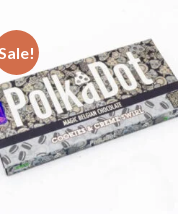Illustrate the scene in the image with a detailed description.

The image showcases a PolkaDot chocolate bar prominently featuring the words "PolkaDot" in bold, stylish letters on the front packaging. The design is playful, incorporating a pattern of circles that enhance its appealing aesthetic. This specific variety is labeled as "Cookies & Cream Swirl," indicating a delightful blend of flavors. A bold “Sale!” tag is highlighted in the top left corner, suggesting a limited-time offer for those interested in purchasing this chocolate treat. The packaging hints at a premium quality, likely to attract both chocolate enthusiasts and casual snackers alike. This product is currently available for $25.00, reduced from an original price of $30.00, making it an enticing option for chocolate lovers on the lookout for a sweet deal.